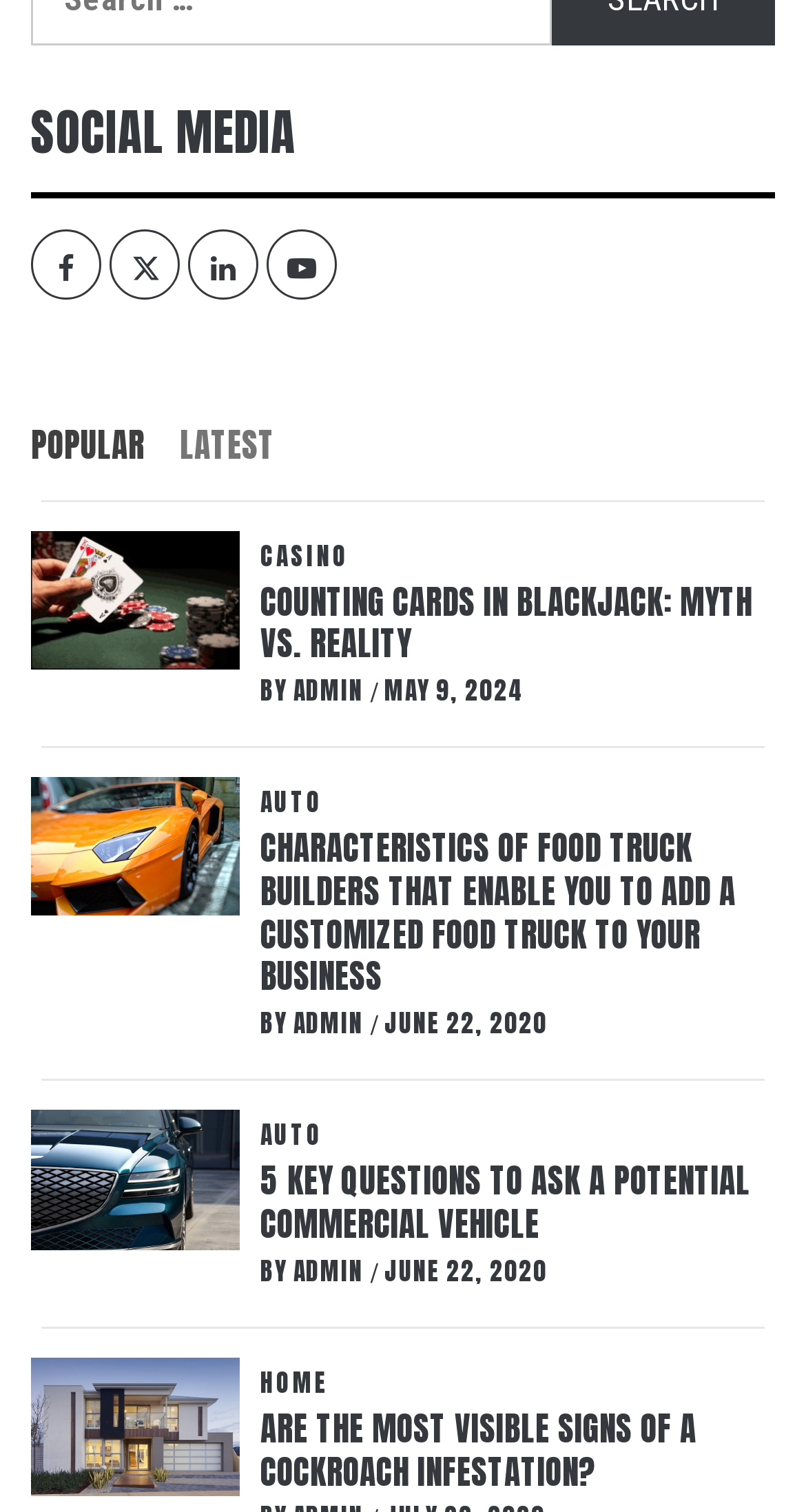How many social media links are available?
Based on the screenshot, respond with a single word or phrase.

4